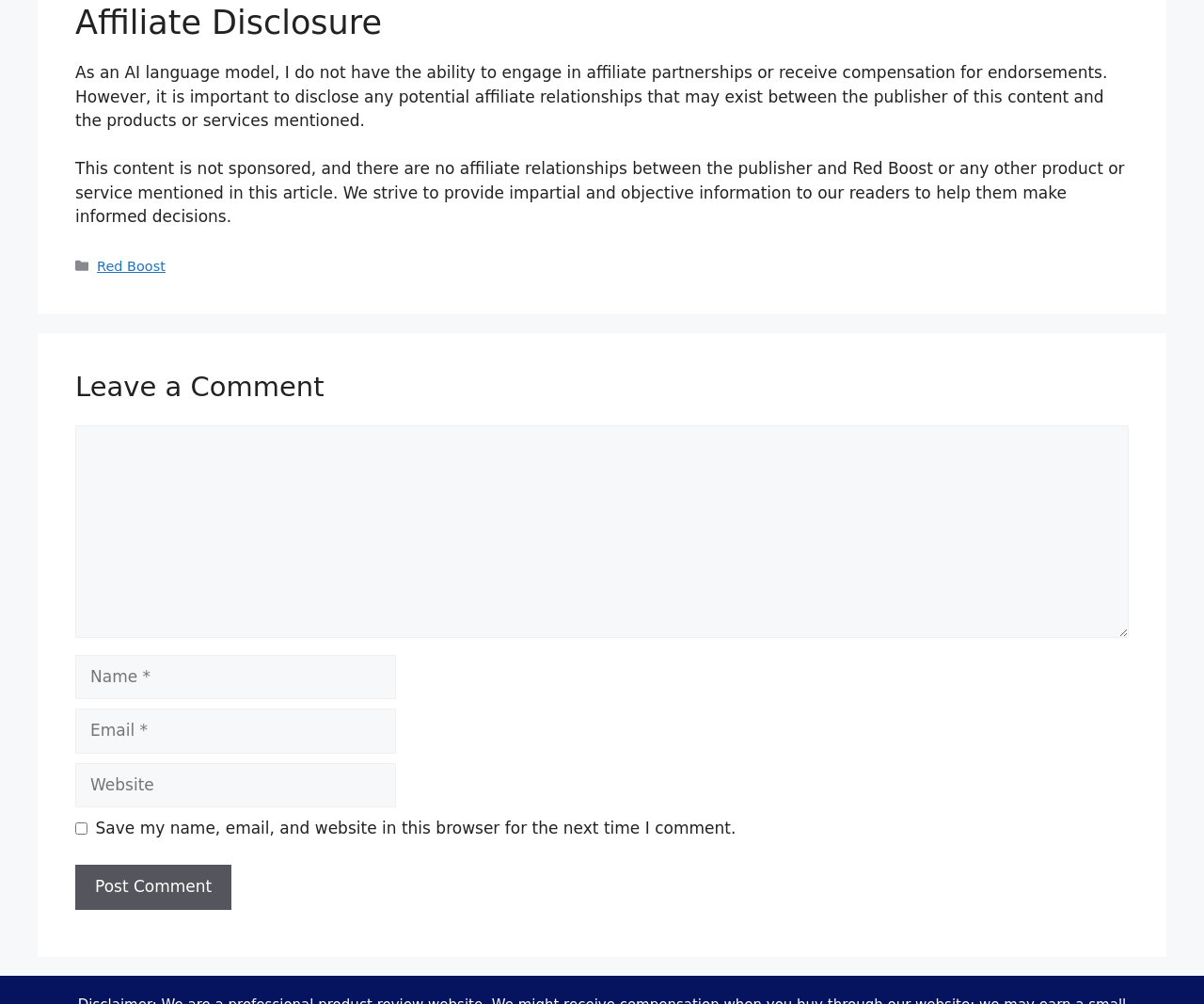Identify the bounding box for the UI element specified in this description: "parent_node: Comment name="comment"". The coordinates must be four float numbers between 0 and 1, formatted as [left, top, right, bottom].

[0.062, 0.424, 0.938, 0.635]